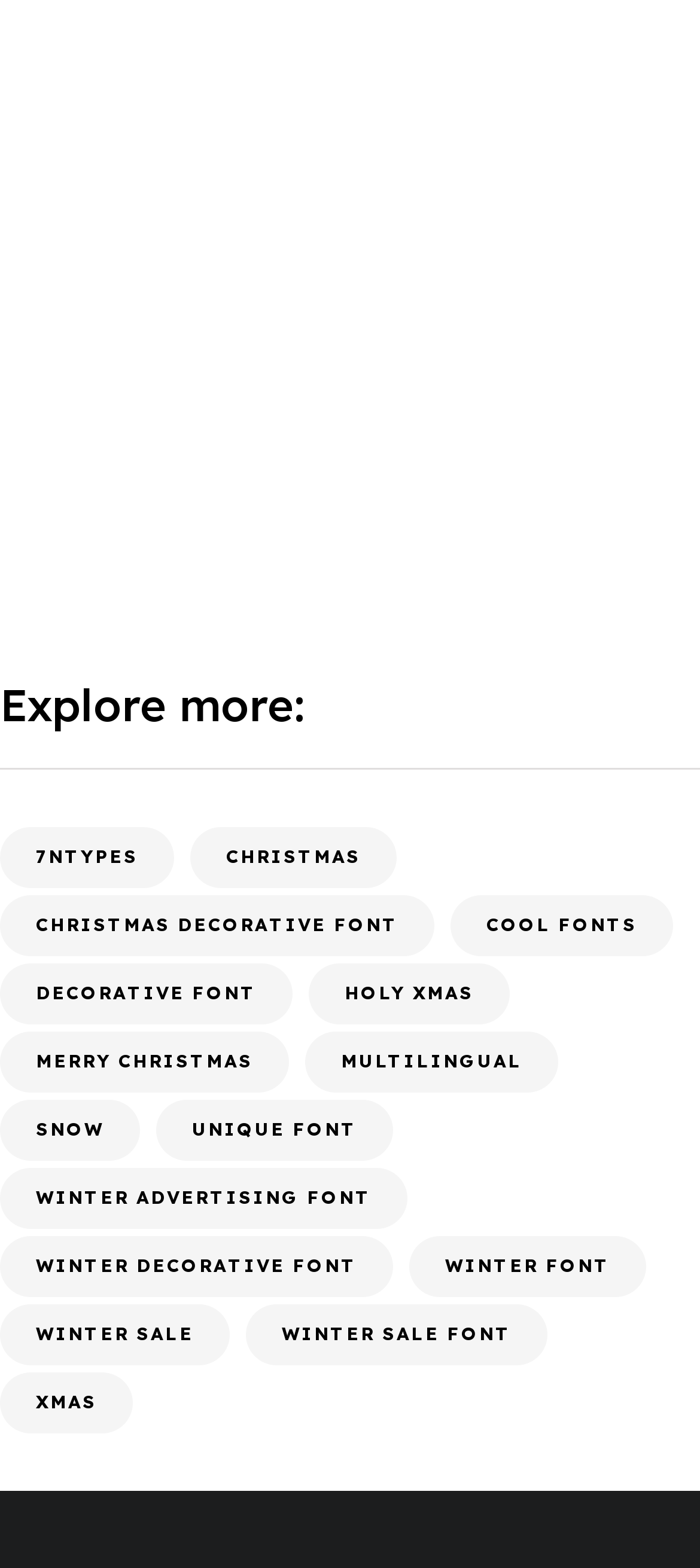How many font types are listed under 'Explore more:'?
Please respond to the question with as much detail as possible.

Under the 'Explore more:' heading, there are 14 font types listed as links, starting from '7NTYPES' to 'XMAS'. These links are located at the bottom of the webpage with varying bounding box coordinates.